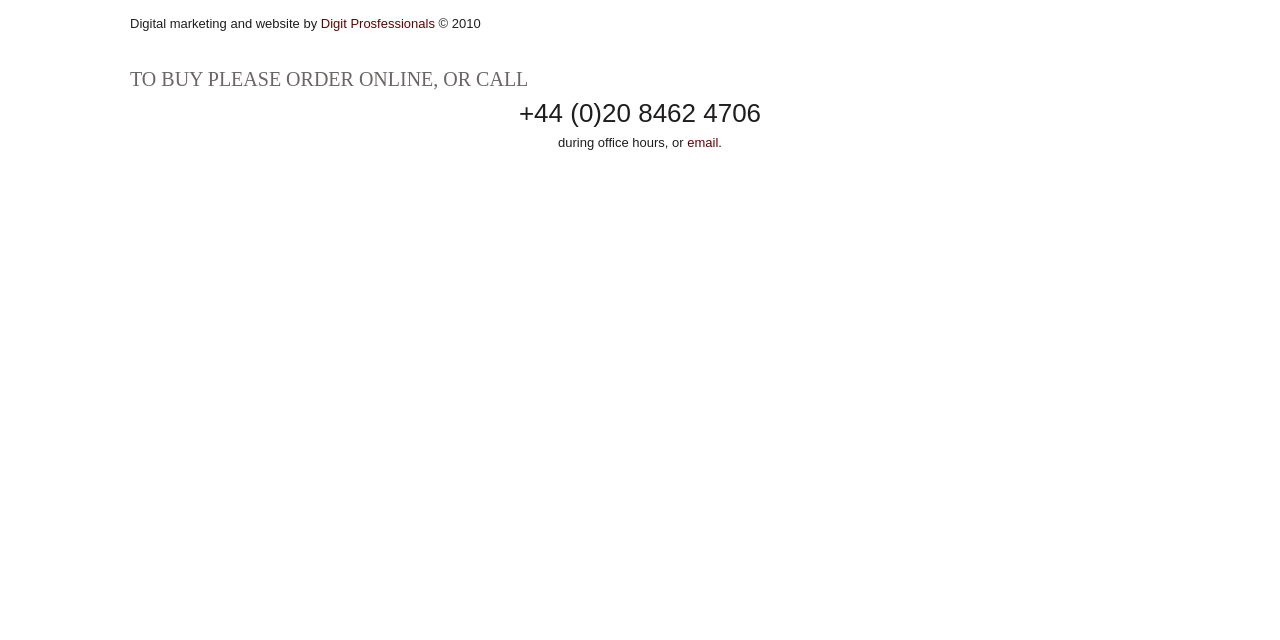Extract the bounding box for the UI element that matches this description: "Digit Prosfessionals".

[0.251, 0.025, 0.34, 0.049]